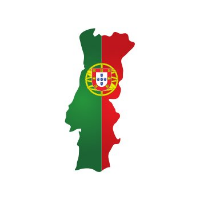Analyze the image and deliver a detailed answer to the question: How many colors are used to harmoniously divide the silhouette?

The caption states that the silhouette is harmoniously divided down the center, with the left half colored green and the right half colored red, indicating that two colors are used for this division.